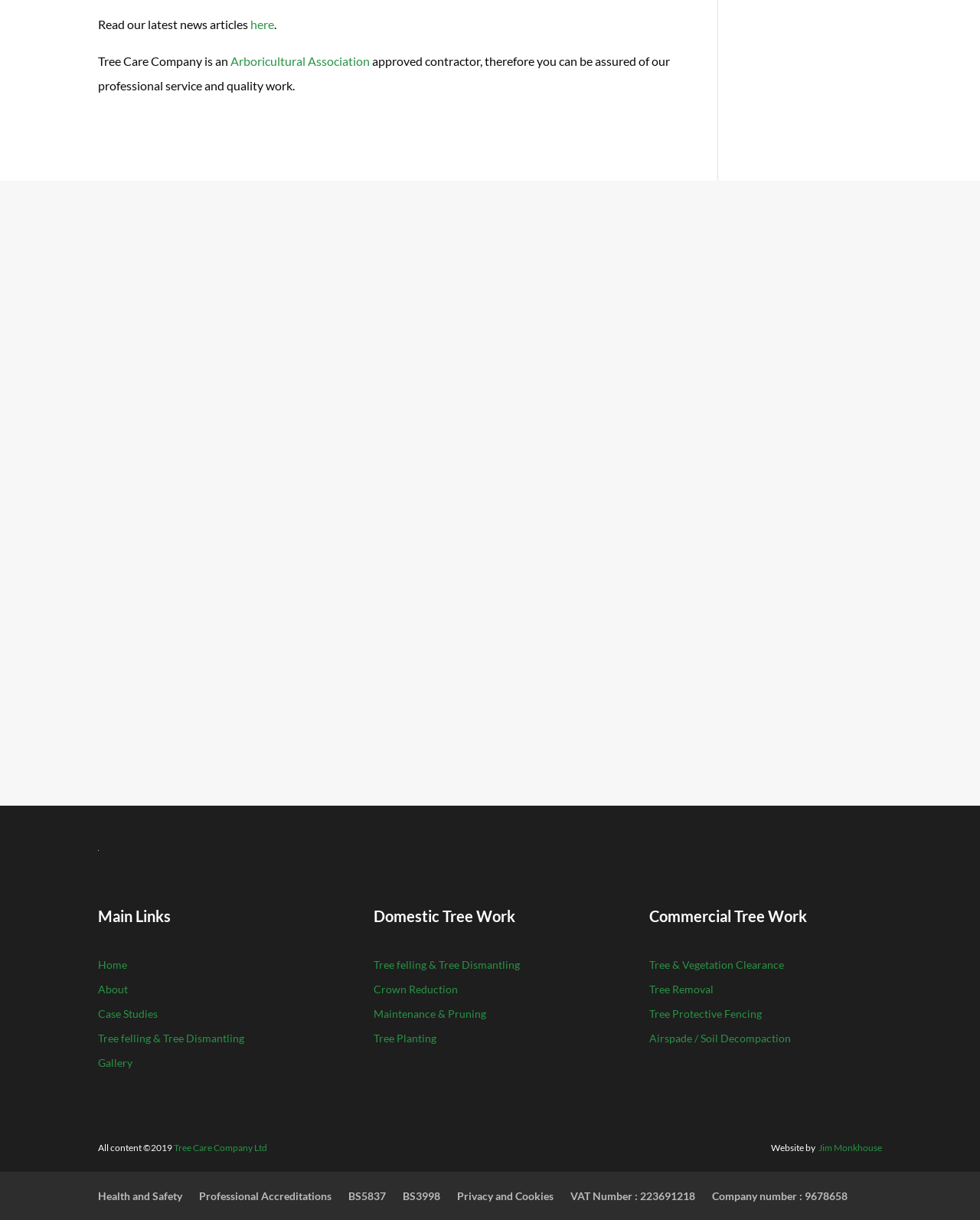Use a single word or phrase to answer the question: 
What is the VAT number of the company?

223691218